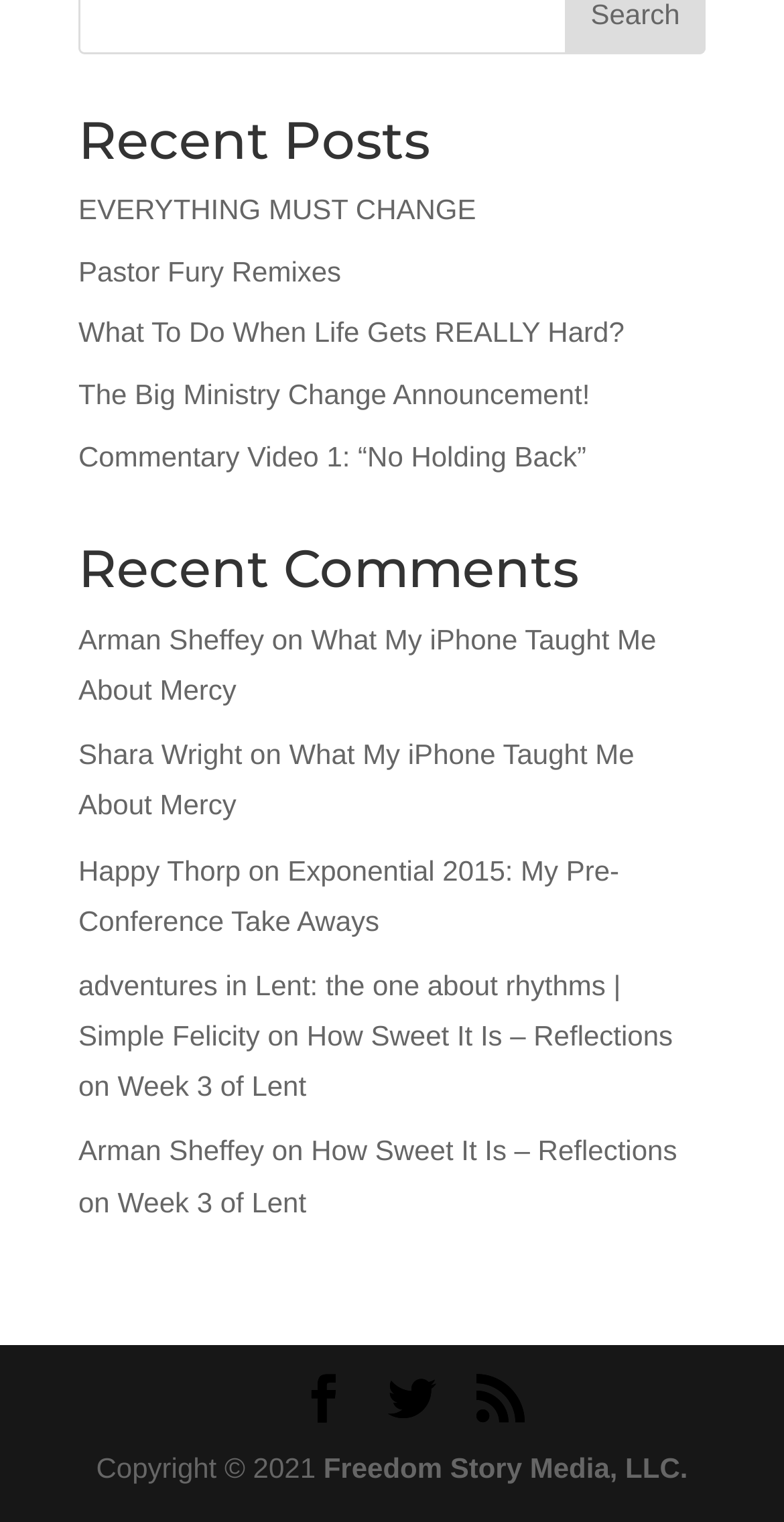Identify the bounding box of the UI component described as: "Twitter".

[0.495, 0.903, 0.556, 0.939]